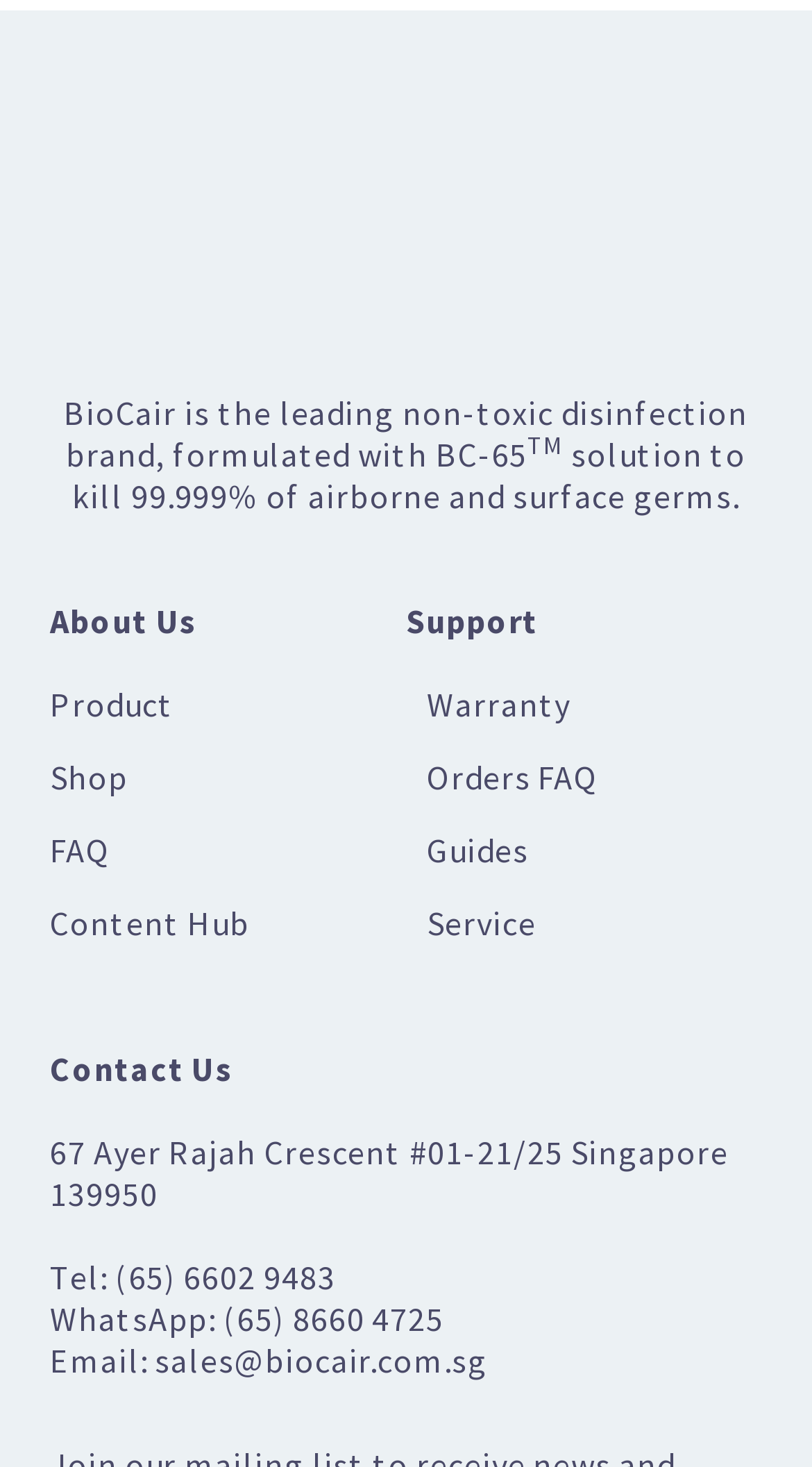Select the bounding box coordinates of the element I need to click to carry out the following instruction: "Go to About Us".

[0.062, 0.408, 0.244, 0.437]